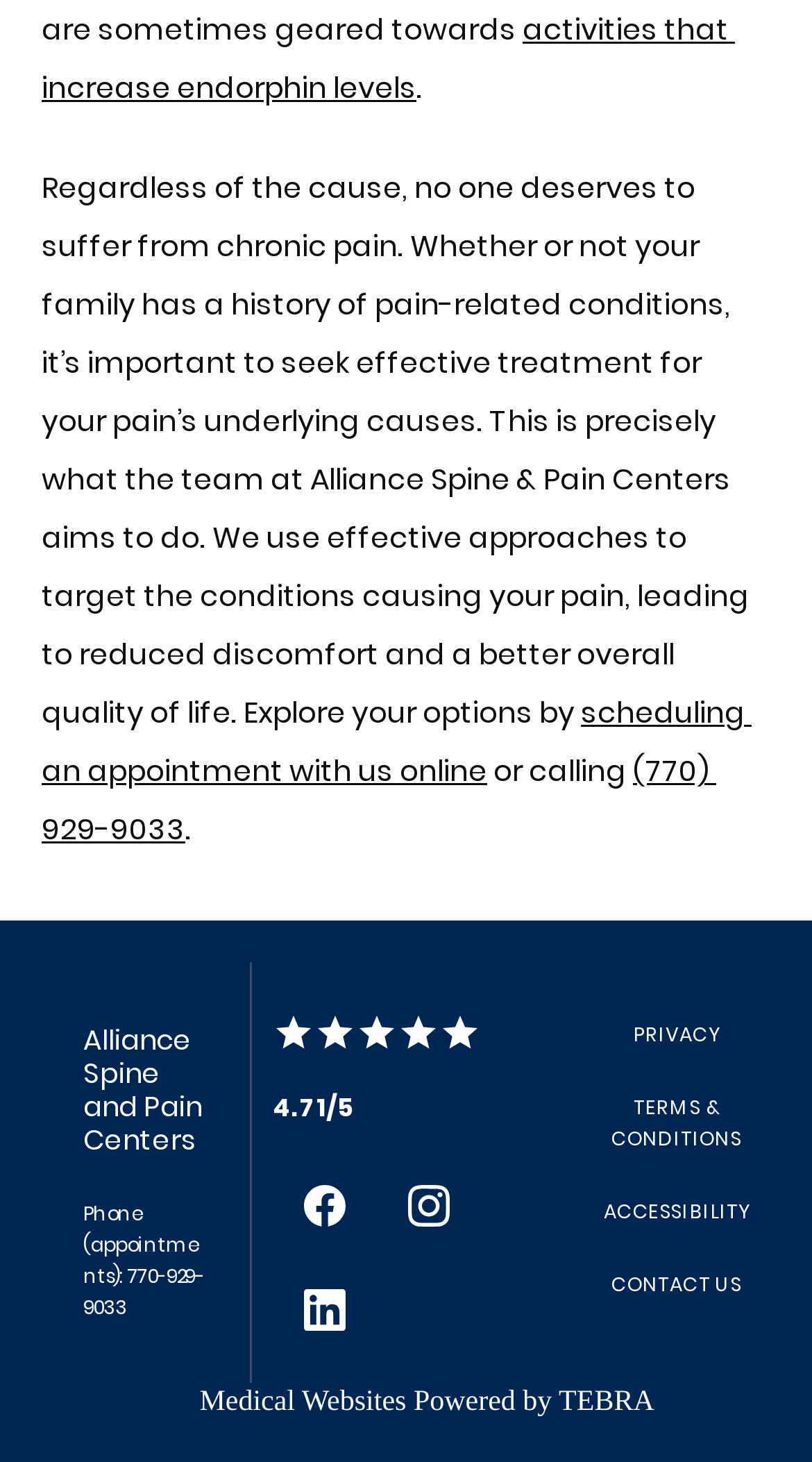How can I schedule an appointment?
Using the image as a reference, give a one-word or short phrase answer.

online or by calling